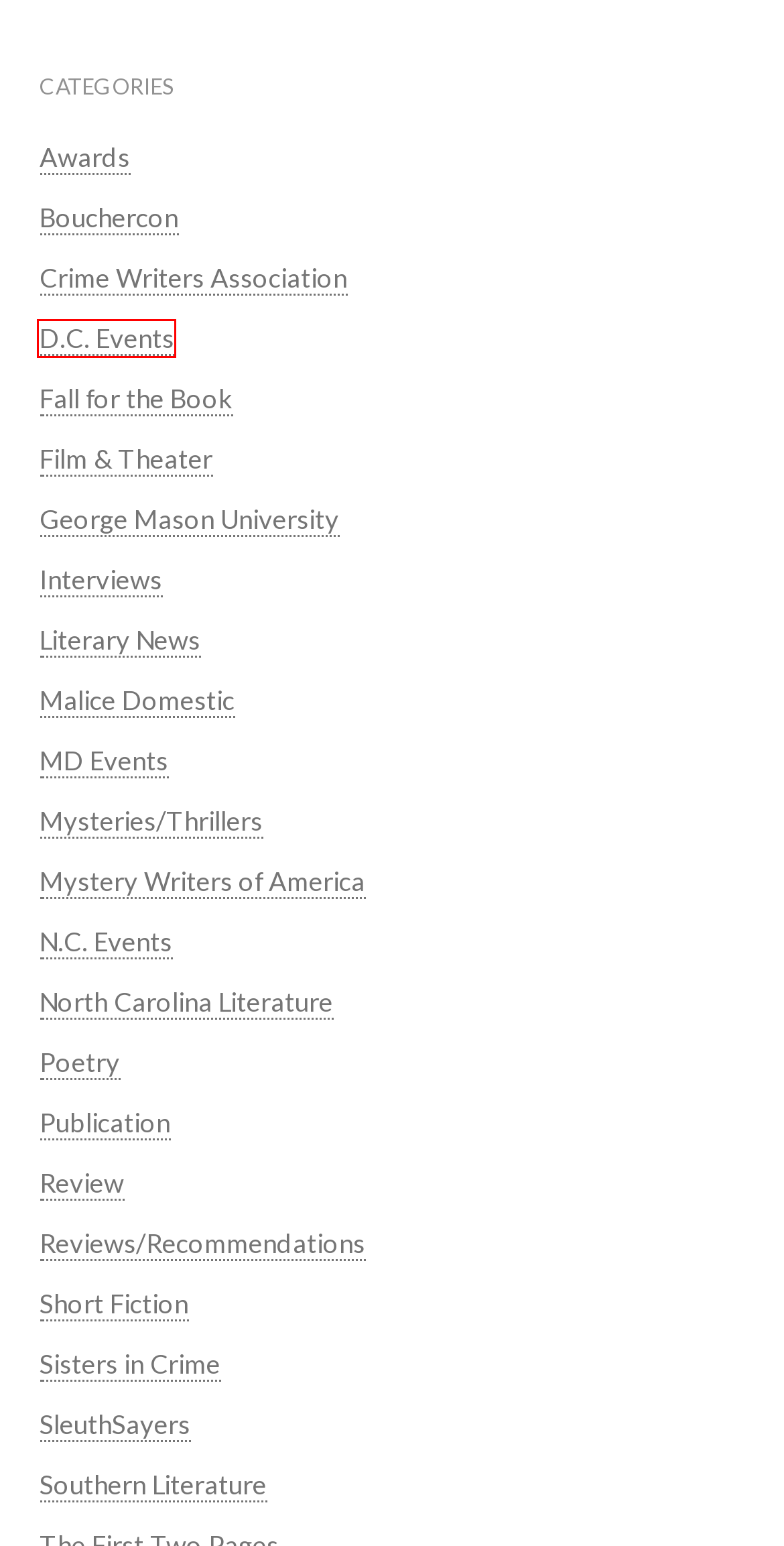You have a screenshot showing a webpage with a red bounding box highlighting an element. Choose the webpage description that best fits the new webpage after clicking the highlighted element. The descriptions are:
A. Bouchercon – Art Taylor
B. MD Events – Art Taylor
C. D.C. Events – Art Taylor
D. Review – Art Taylor
E. Publication – Art Taylor
F. Film & Theater – Art Taylor
G. Reviews/Recommendations – Art Taylor
H. Literary News – Art Taylor

C